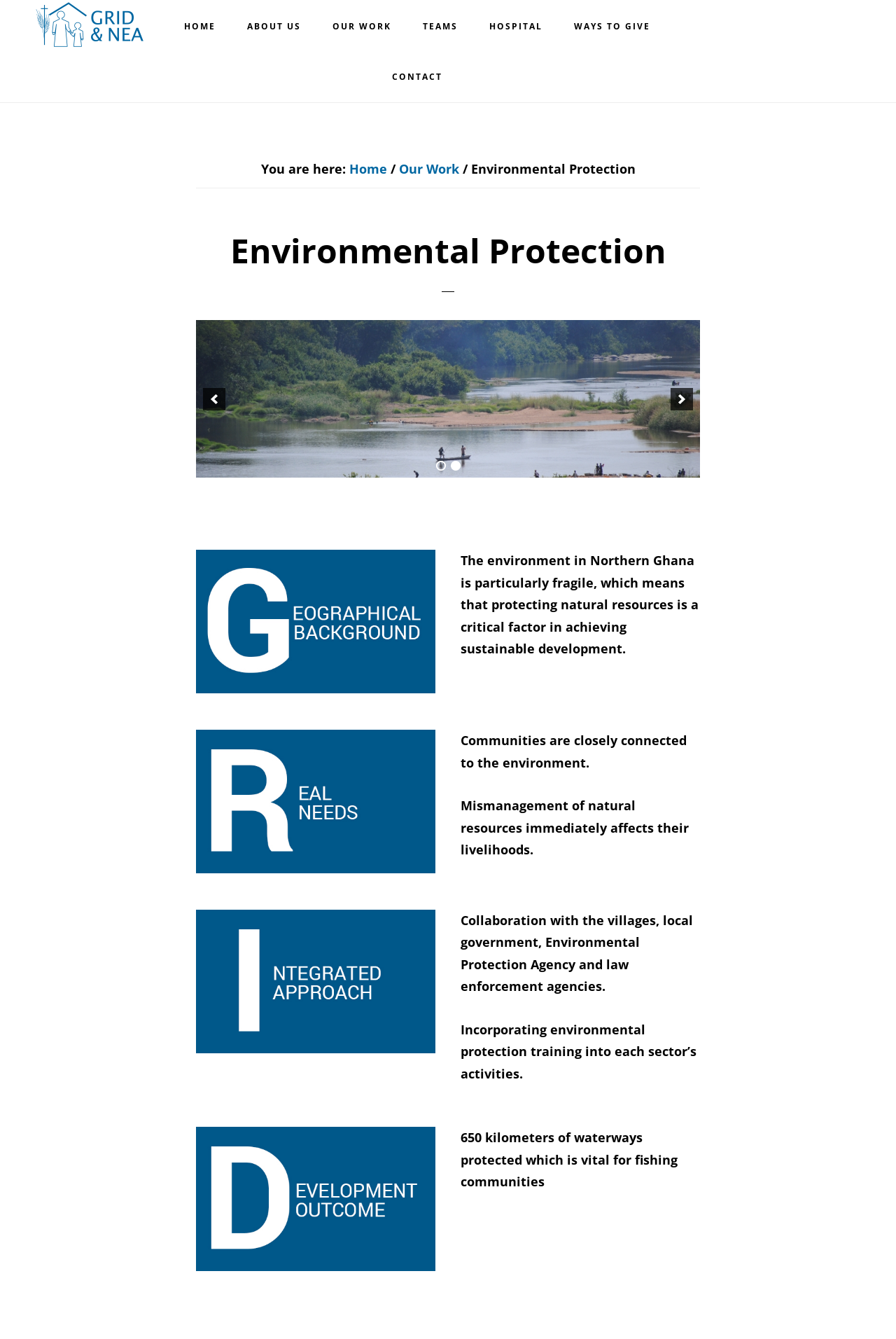Predict the bounding box of the UI element based on this description: "Our Work".

[0.355, 0.001, 0.452, 0.039]